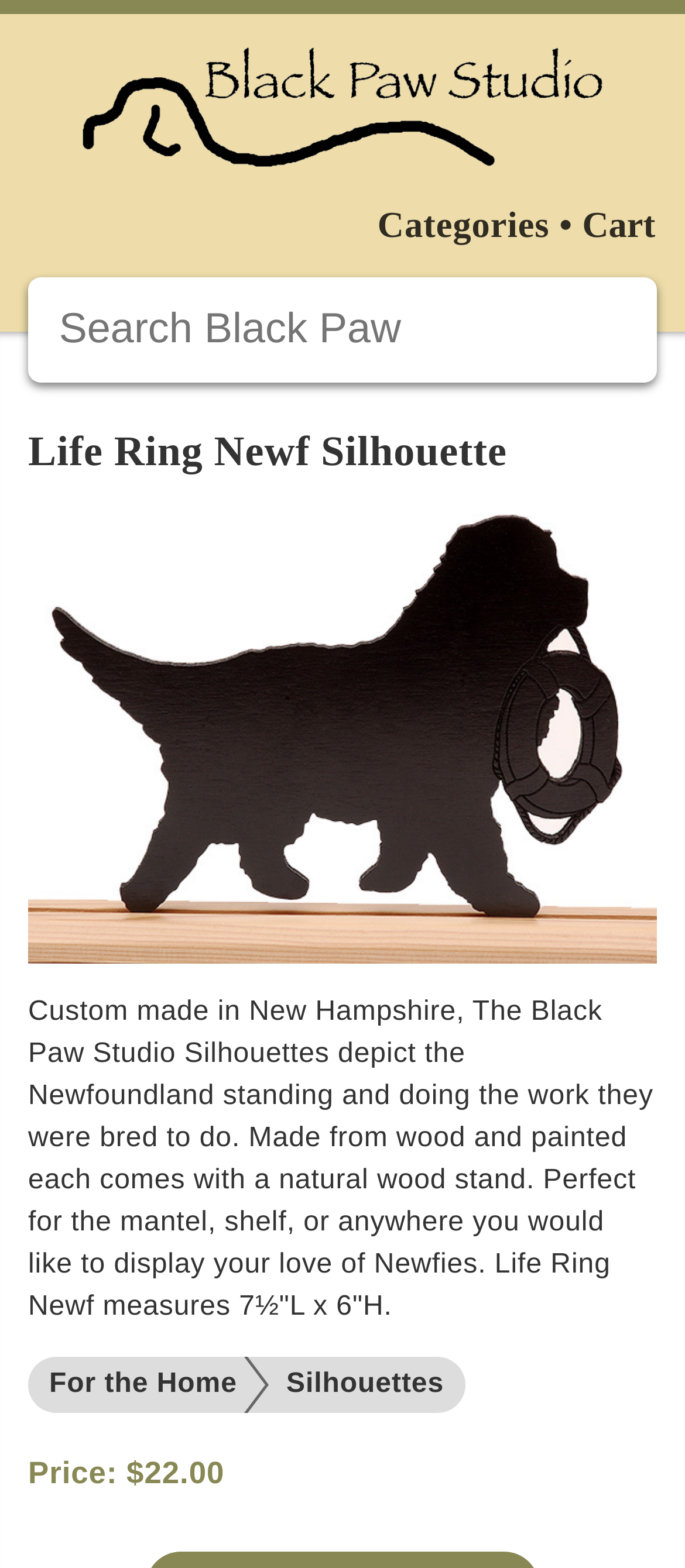What categories of products are available?
Using the information from the image, provide a comprehensive answer to the question.

The categories of products available can be found in the links at the top of the webpage, which include 'Men', 'Women', and 'Kids'.